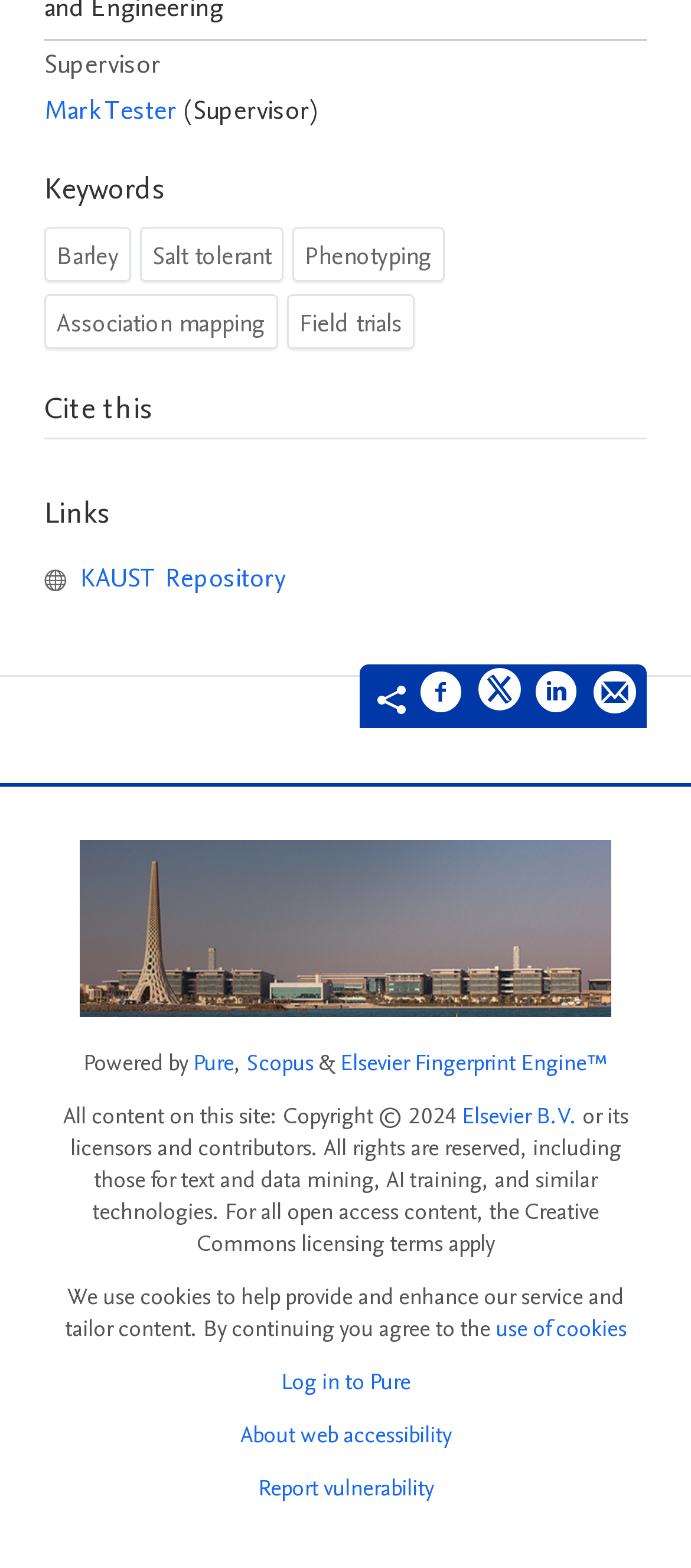What is the name of the repository?
Please provide a comprehensive answer to the question based on the webpage screenshot.

The 'Links' section includes a link to the 'KAUST Repository', which is likely a digital repository of research papers, articles, and other academic works related to the King Abdullah University of Science and Technology (KAUST).